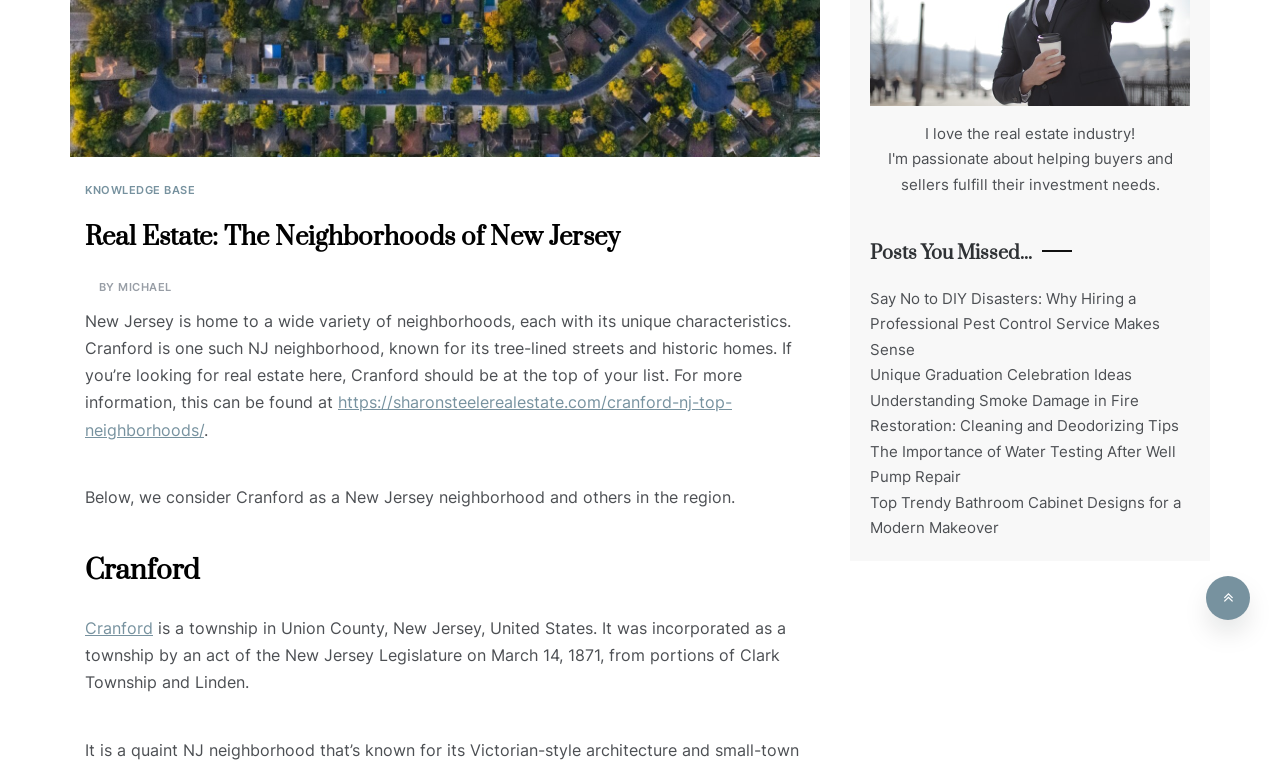Predict the bounding box of the UI element based on the description: "Cranford". The coordinates should be four float numbers between 0 and 1, formatted as [left, top, right, bottom].

[0.066, 0.806, 0.12, 0.832]